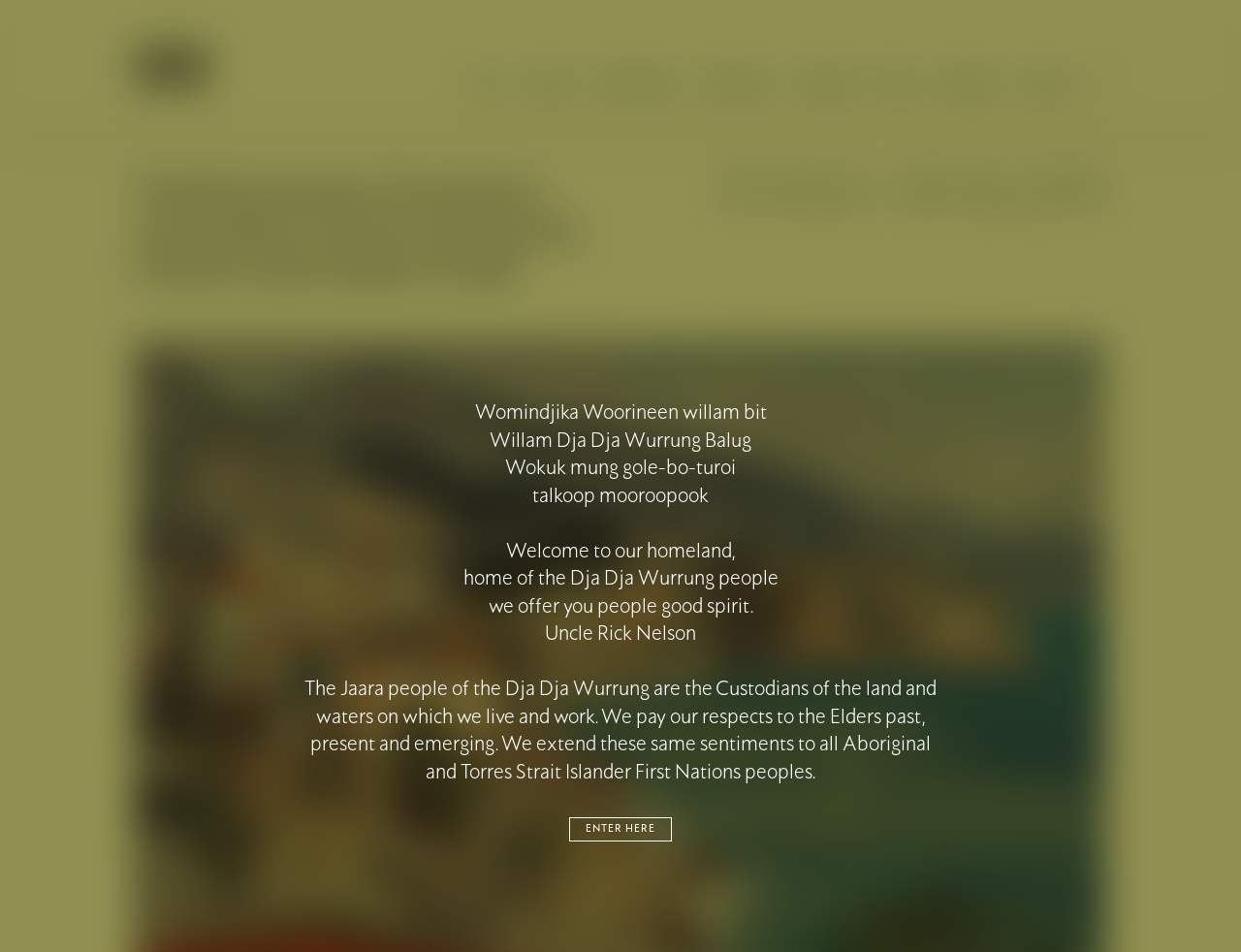Bounding box coordinates are to be given in the format (top-left x, top-left y, bottom-right x, bottom-right y). All values must be floating point numbers between 0 and 1. Provide the bounding box coordinate for the UI element described as: Support

[0.758, 0.078, 0.805, 0.097]